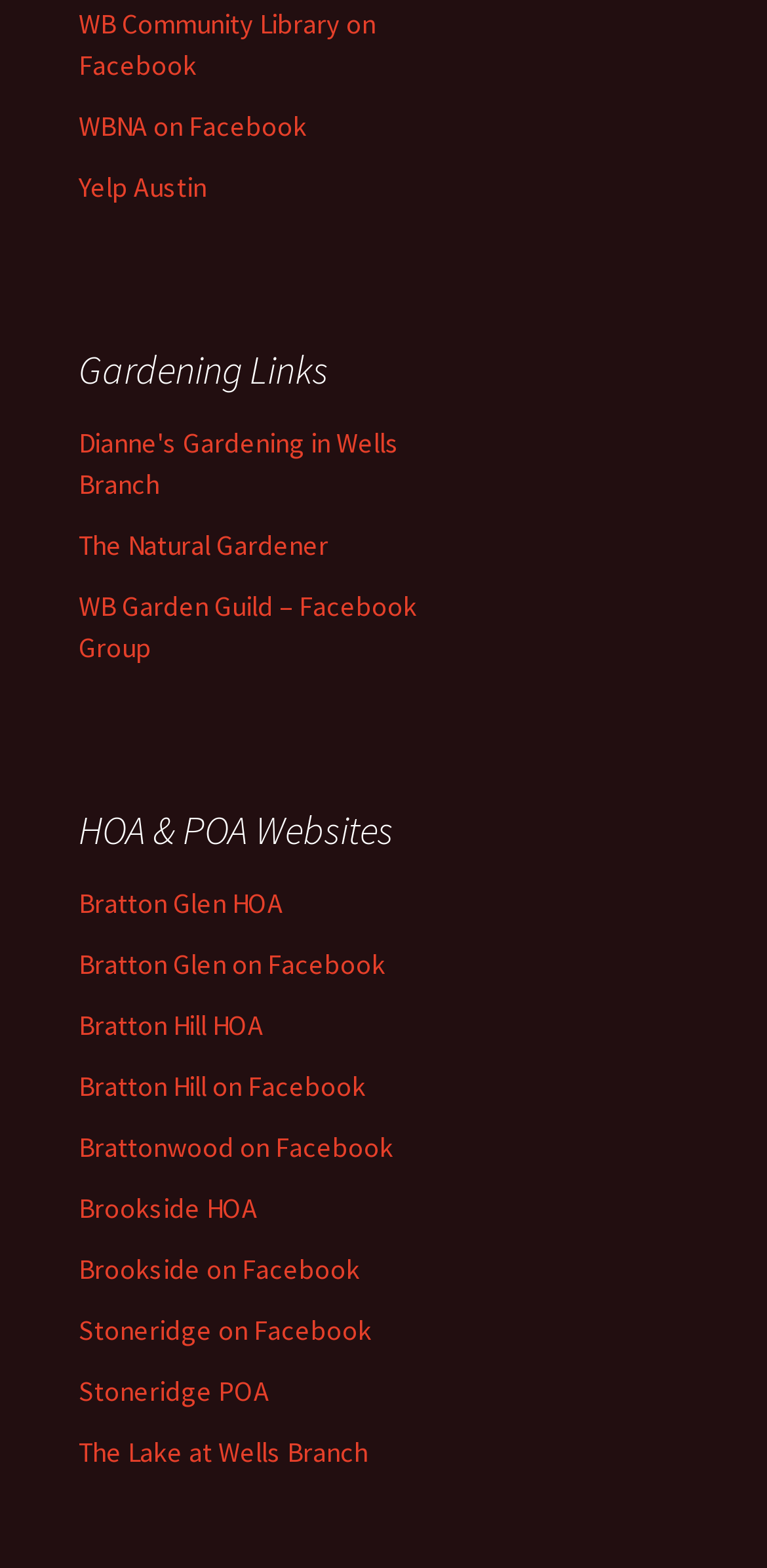Specify the bounding box coordinates of the area that needs to be clicked to achieve the following instruction: "View The Lake at Wells Branch".

[0.103, 0.915, 0.479, 0.937]